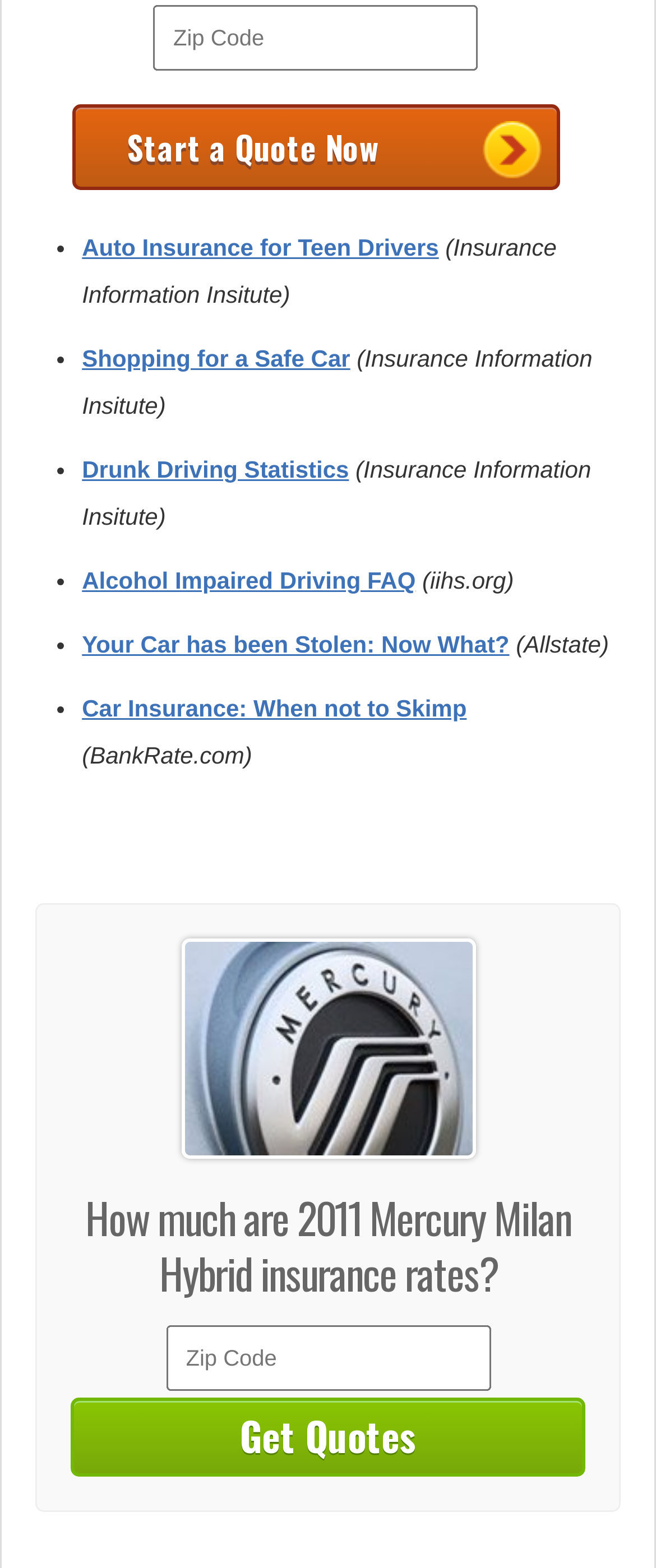Give a short answer to this question using one word or a phrase:
What is the topic of the image at the bottom of the page?

2011 Mercury Milan Hybrid insurance